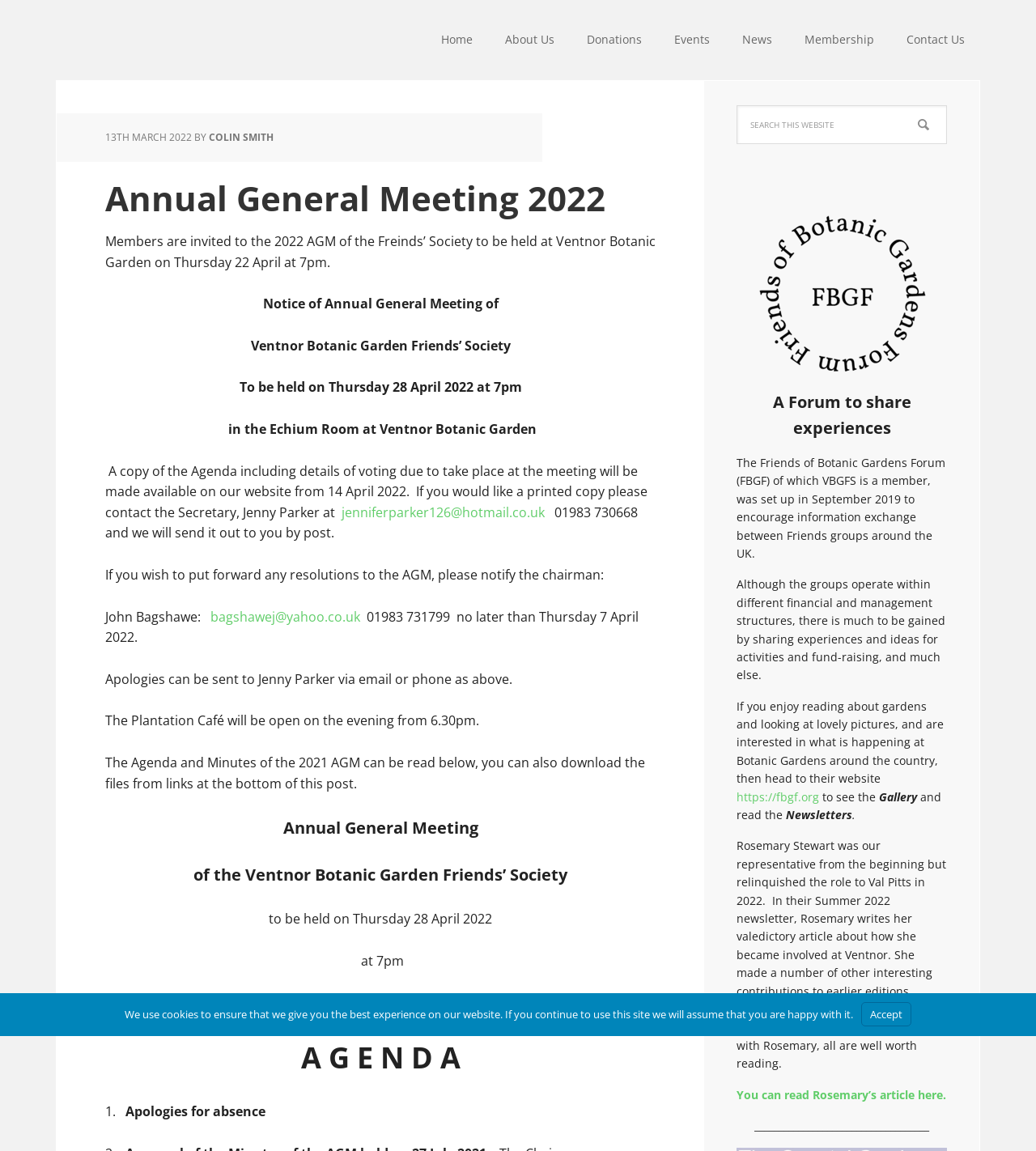Please locate the bounding box coordinates of the element that should be clicked to complete the given instruction: "Click the link to contact Jenny Parker".

[0.33, 0.437, 0.526, 0.453]